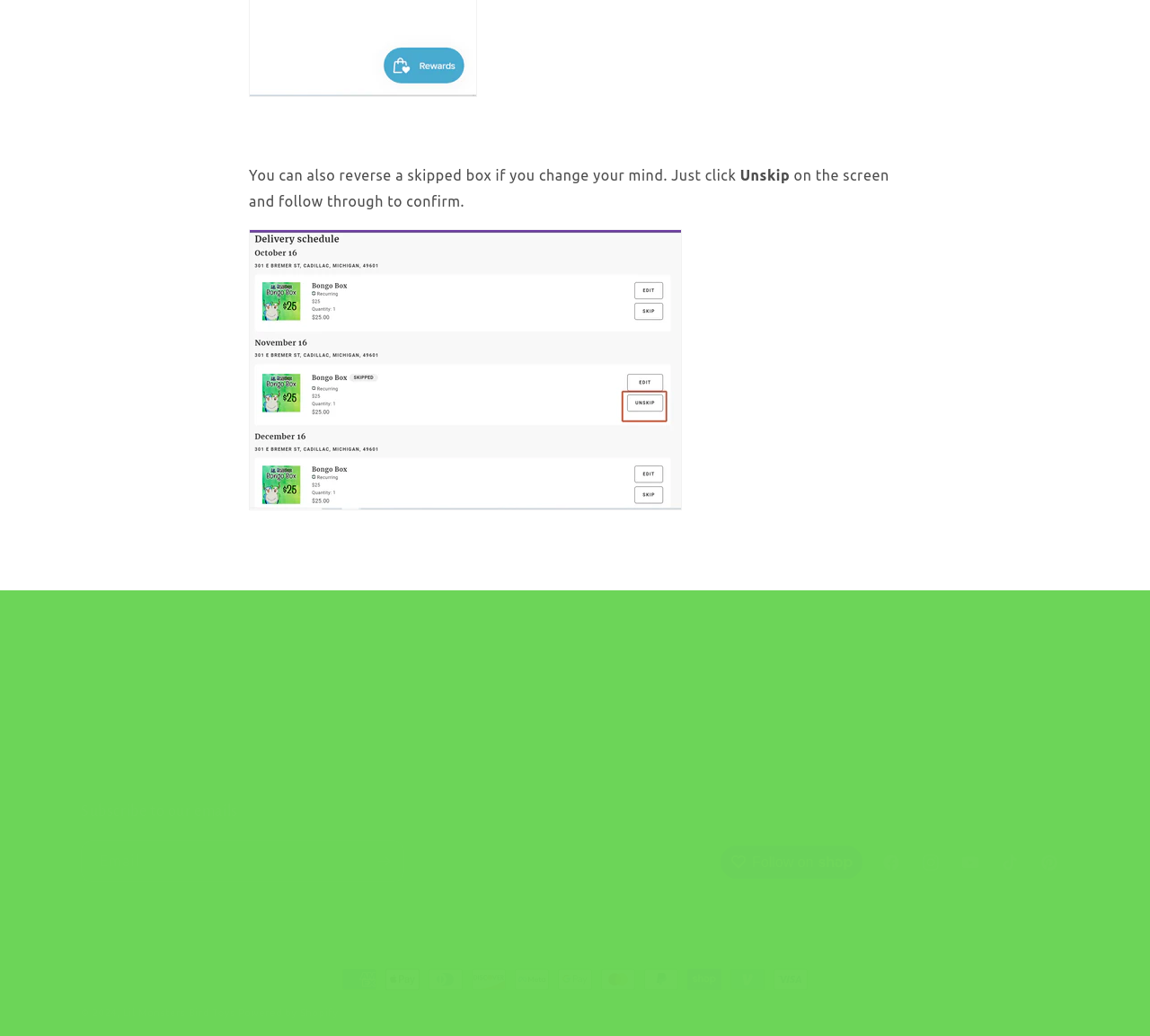Identify the bounding box coordinates of the specific part of the webpage to click to complete this instruction: "Visit the 'About Me' page".

[0.209, 0.677, 0.262, 0.704]